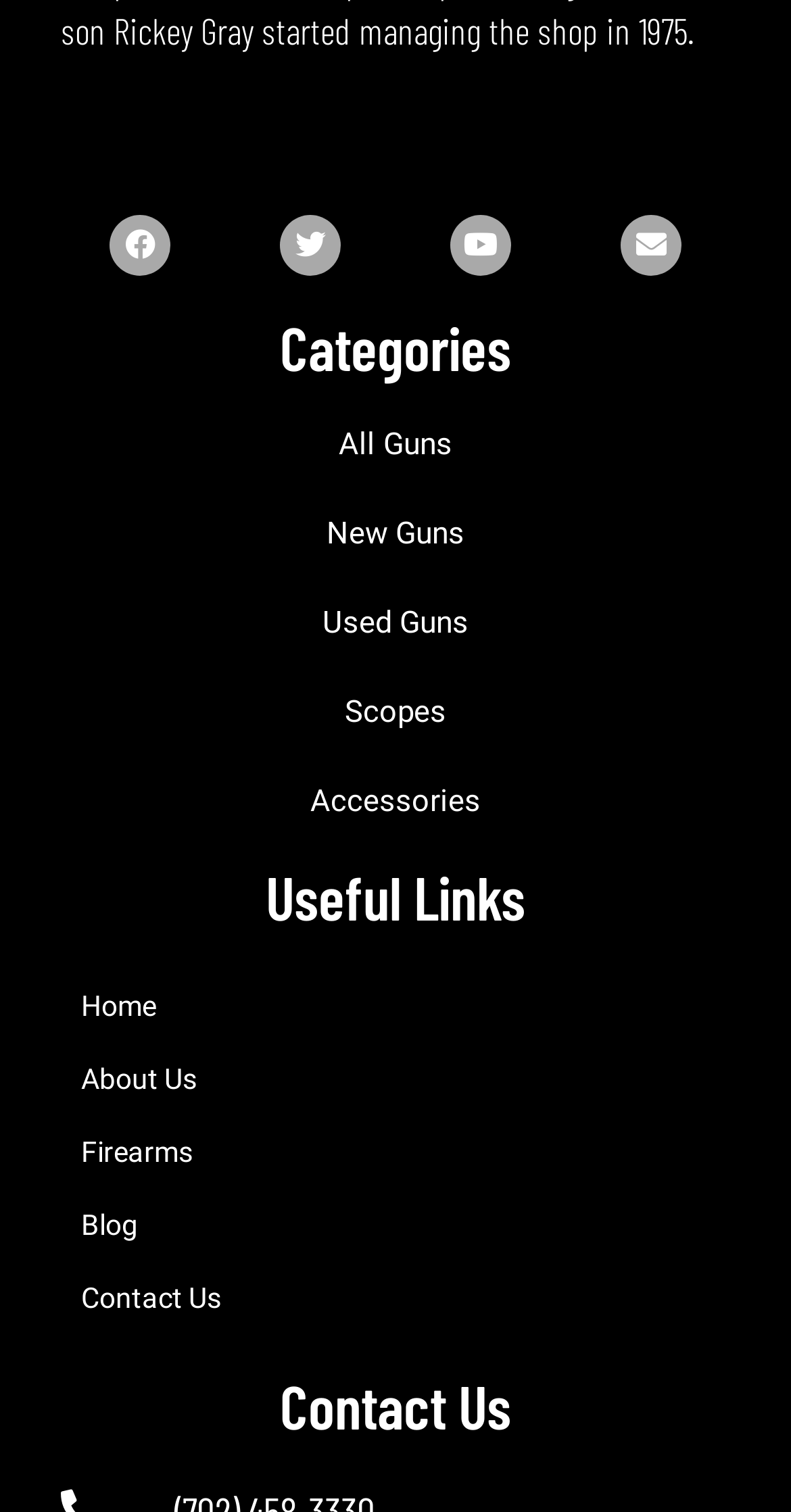Identify the bounding box coordinates for the UI element described as: "About Us".

[0.077, 0.689, 0.923, 0.737]